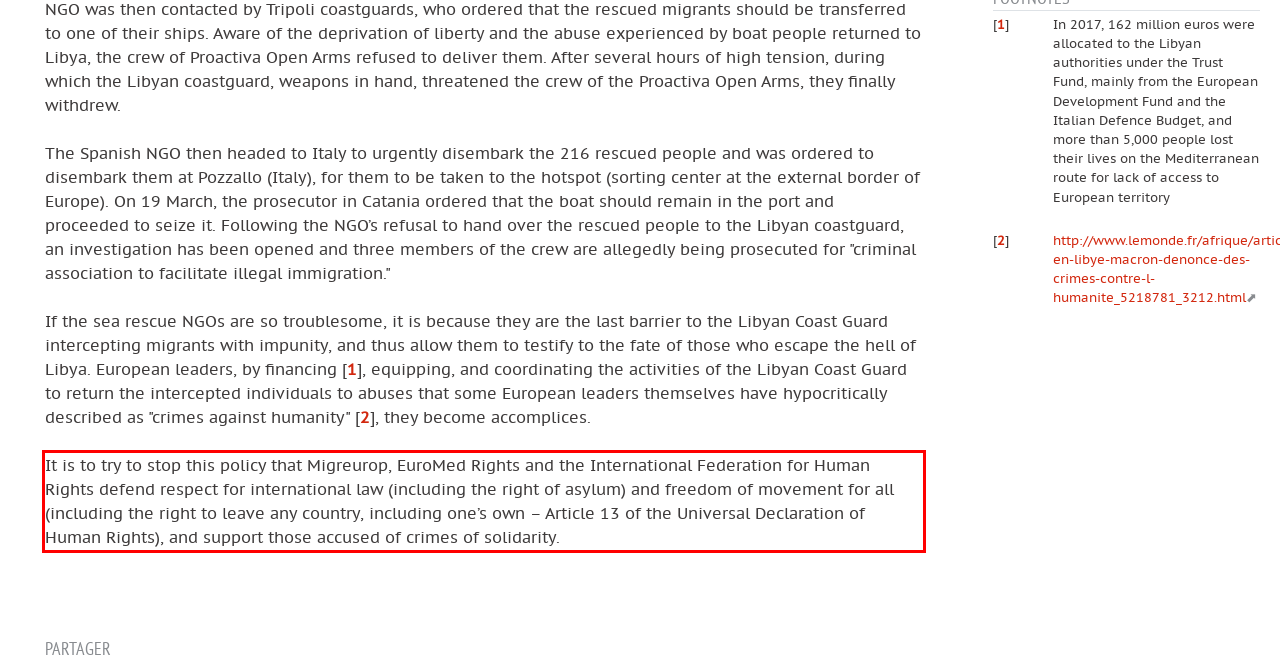There is a UI element on the webpage screenshot marked by a red bounding box. Extract and generate the text content from within this red box.

It is to try to stop this policy that Migreurop, EuroMed Rights and the International Federation for Human Rights defend respect for international law (including the right of asylum) and freedom of movement for all (including the right to leave any country, including one’s own – Article 13 of the Universal Declaration of Human Rights), and support those accused of crimes of solidarity.